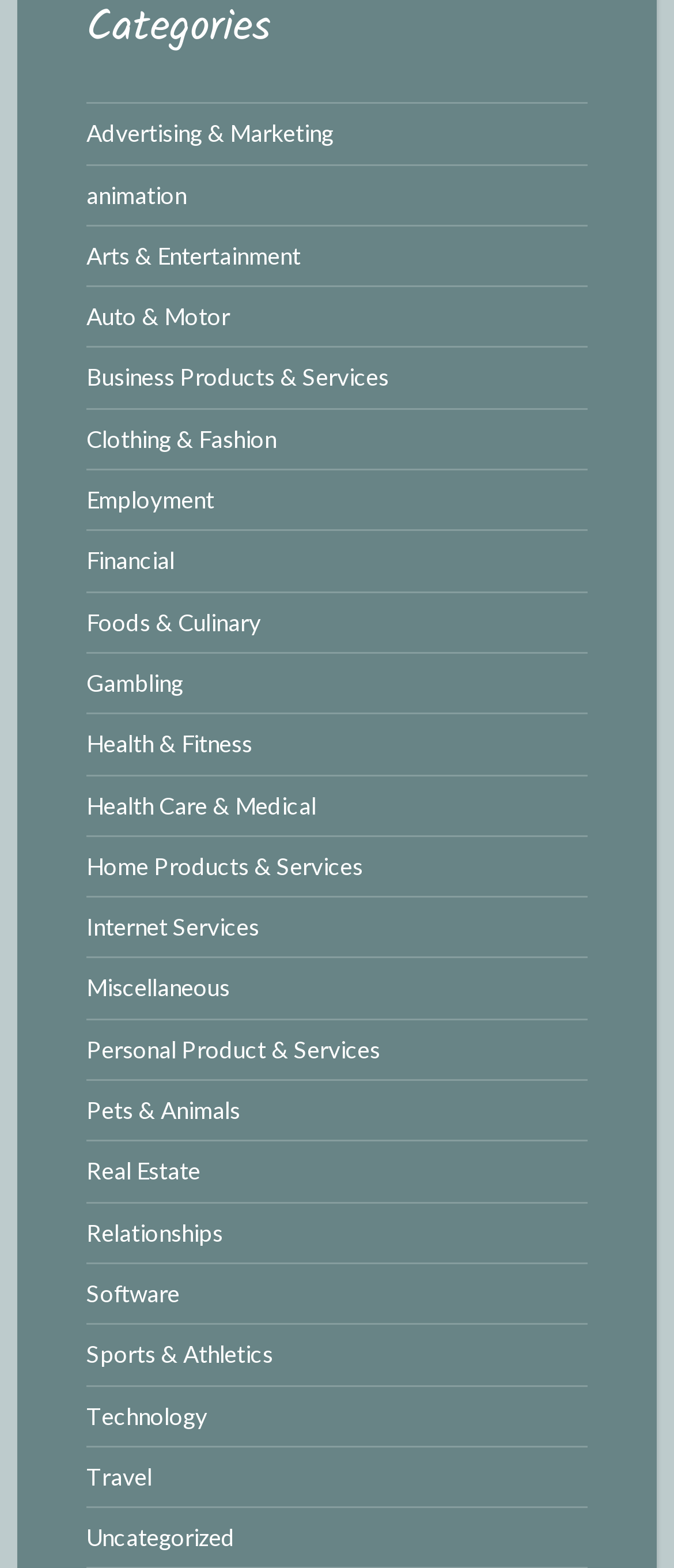What is the last category listed on the webpage?
Look at the screenshot and respond with a single word or phrase.

Uncategorized